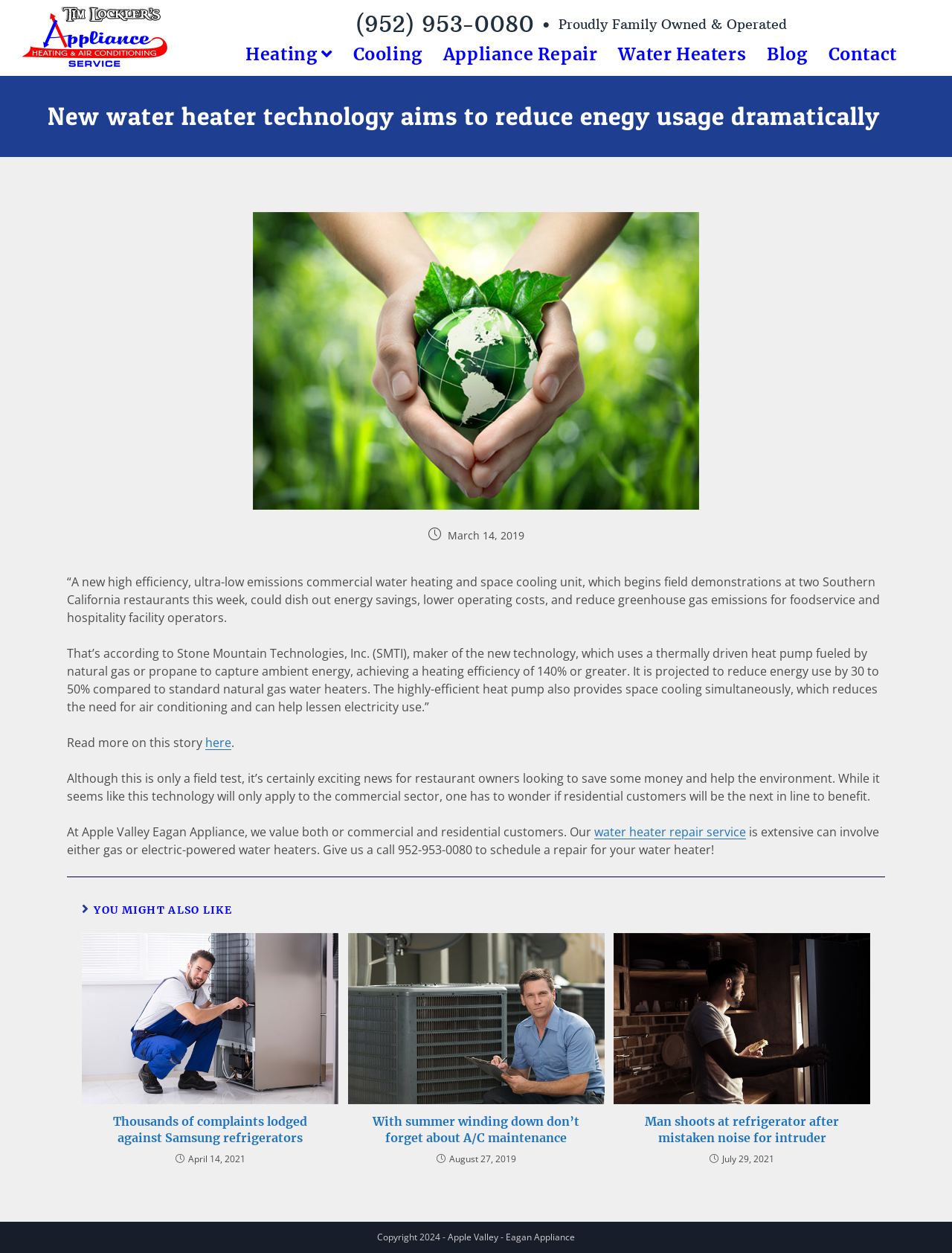Please provide a brief answer to the question using only one word or phrase: 
What type of service does Apple Valley Eagan Appliance offer?

water heater repair